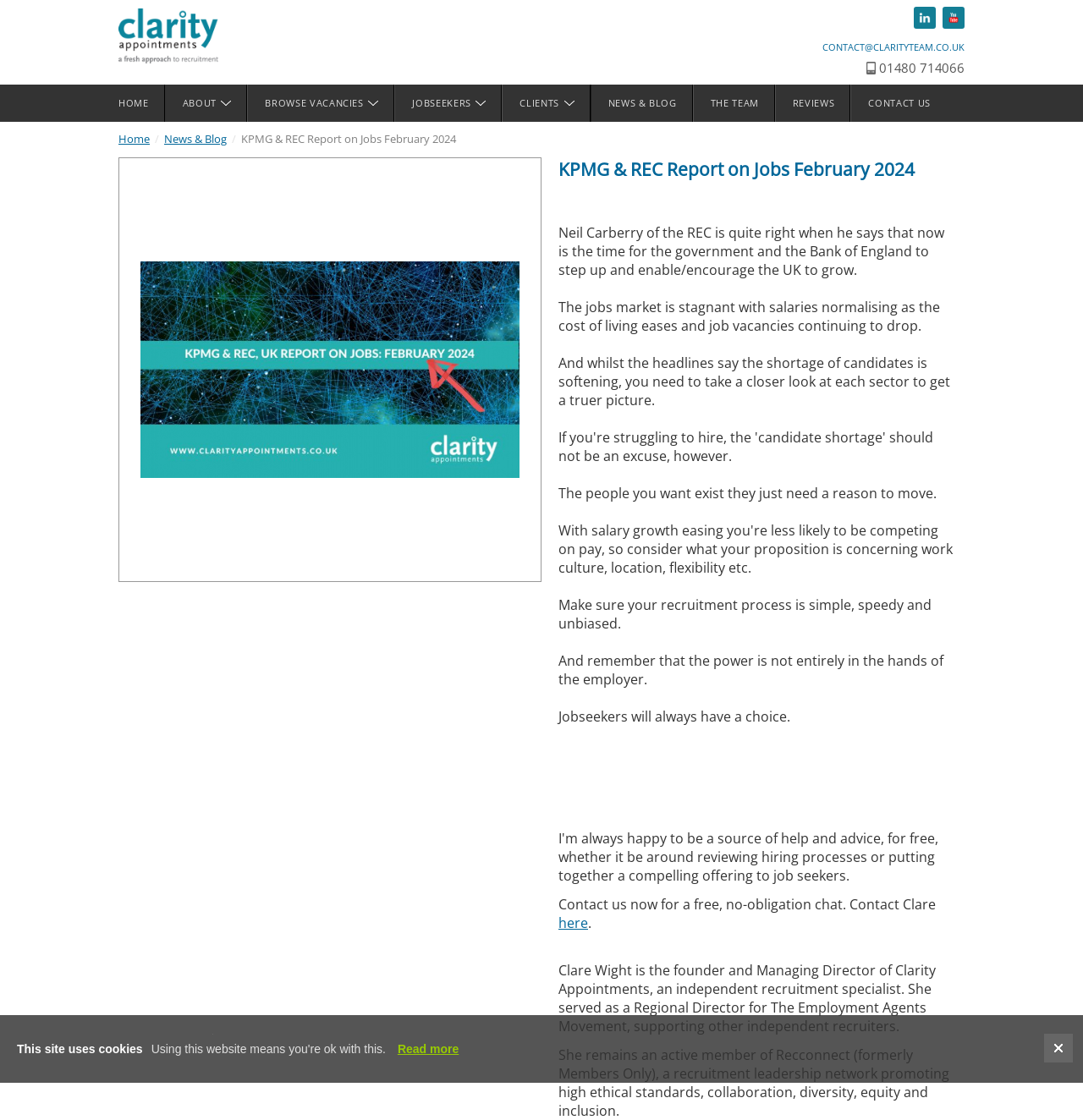Specify the bounding box coordinates of the area to click in order to follow the given instruction: "Visit Elder career site."

None